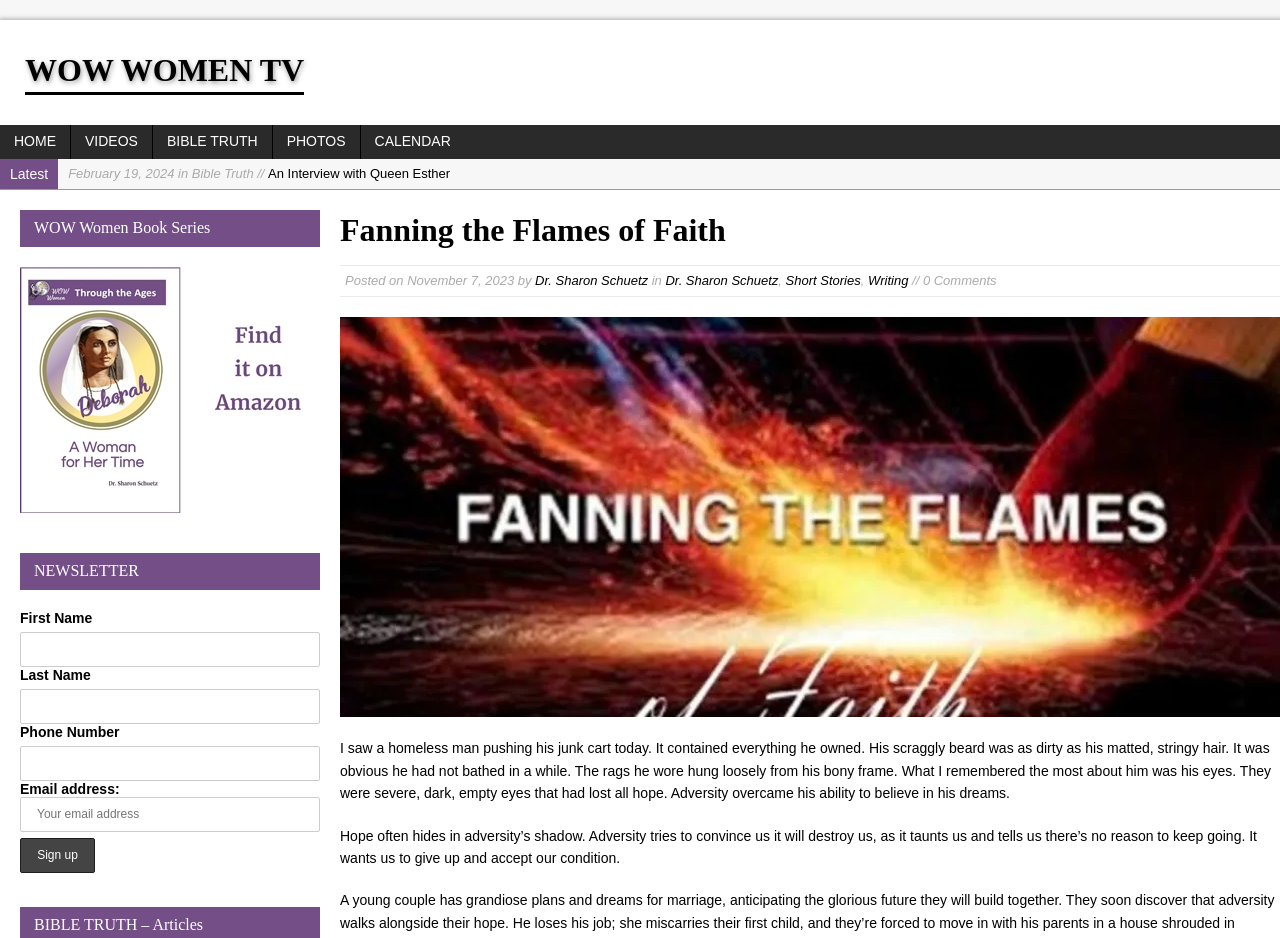What is the name of the TV channel?
Can you give a detailed and elaborate answer to the question?

The name of the TV channel can be found in the heading element at the top of the webpage, which reads 'WOW WOMEN TV'.